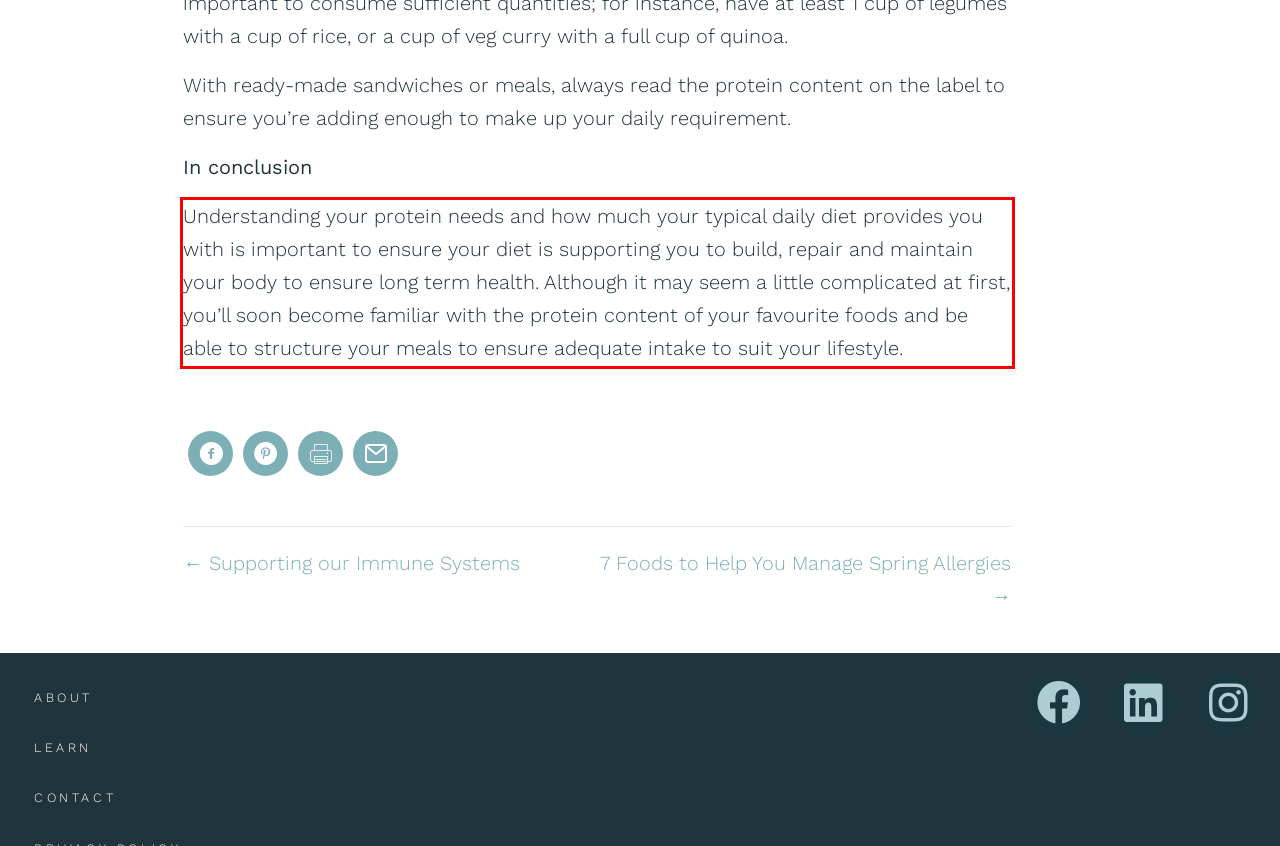From the given screenshot of a webpage, identify the red bounding box and extract the text content within it.

Understanding your protein needs and how much your typical daily diet provides you with is important to ensure your diet is supporting you to build, repair and maintain your body to ensure long term health. Although it may seem a little complicated at first, you’ll soon become familiar with the protein content of your favourite foods and be able to structure your meals to ensure adequate intake to suit your lifestyle.